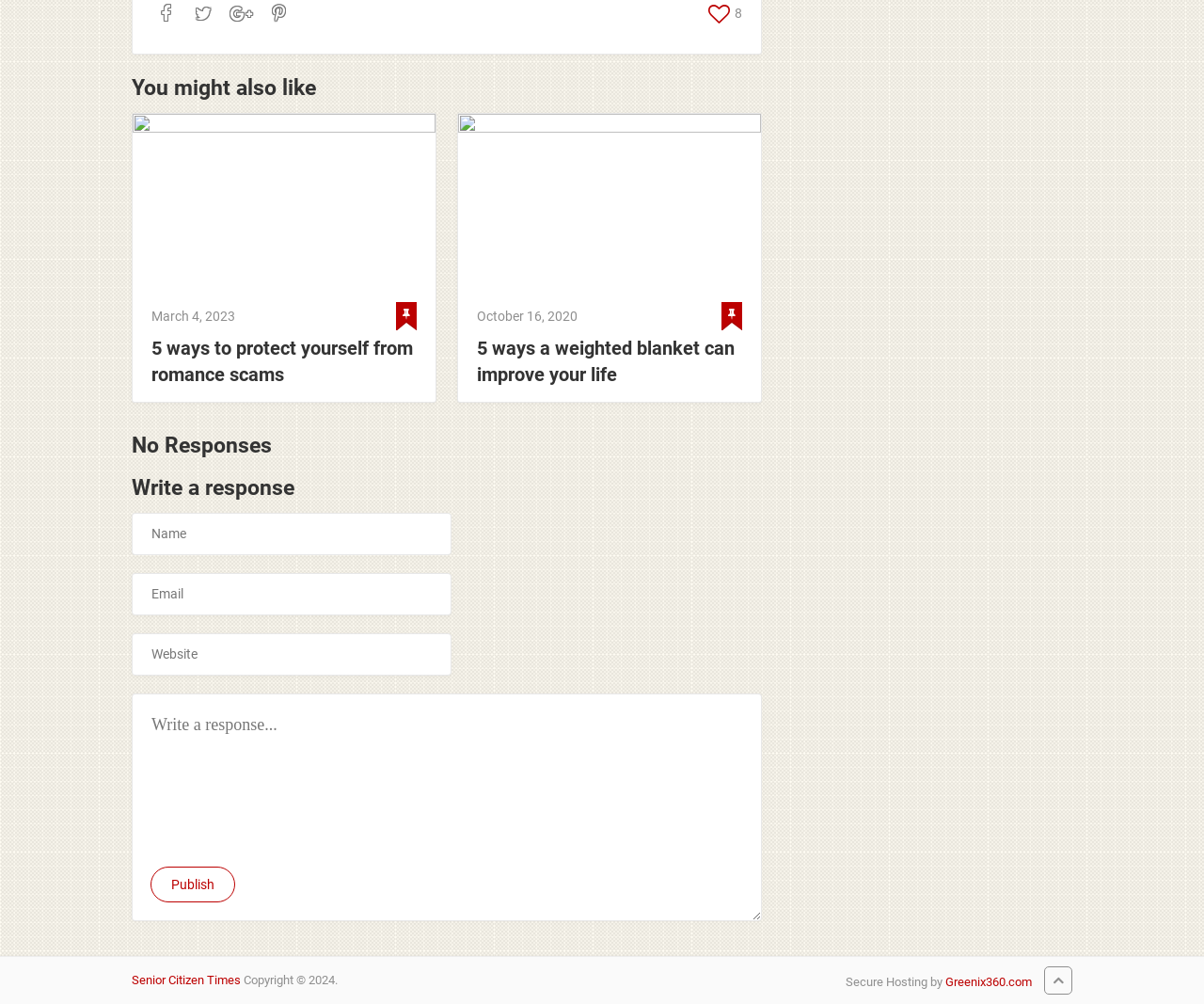What is the title of the first article?
Please provide a single word or phrase in response based on the screenshot.

5 ways to protect yourself from romance scams